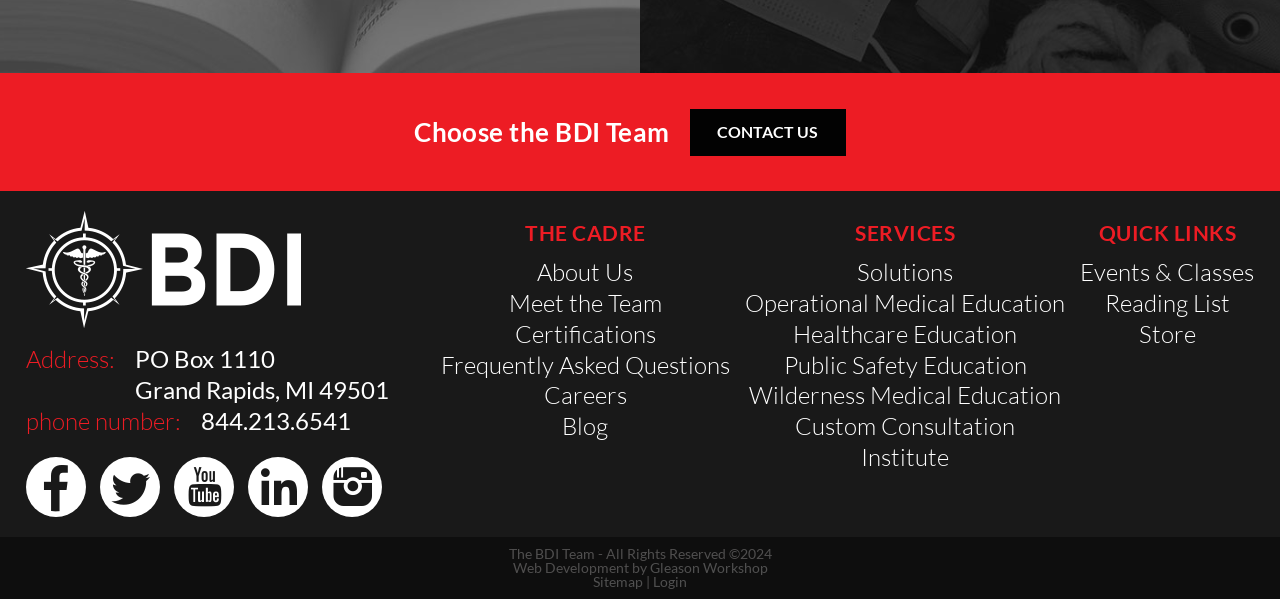Please locate the bounding box coordinates for the element that should be clicked to achieve the following instruction: "Get phone number". Ensure the coordinates are given as four float numbers between 0 and 1, i.e., [left, top, right, bottom].

[0.157, 0.68, 0.274, 0.727]